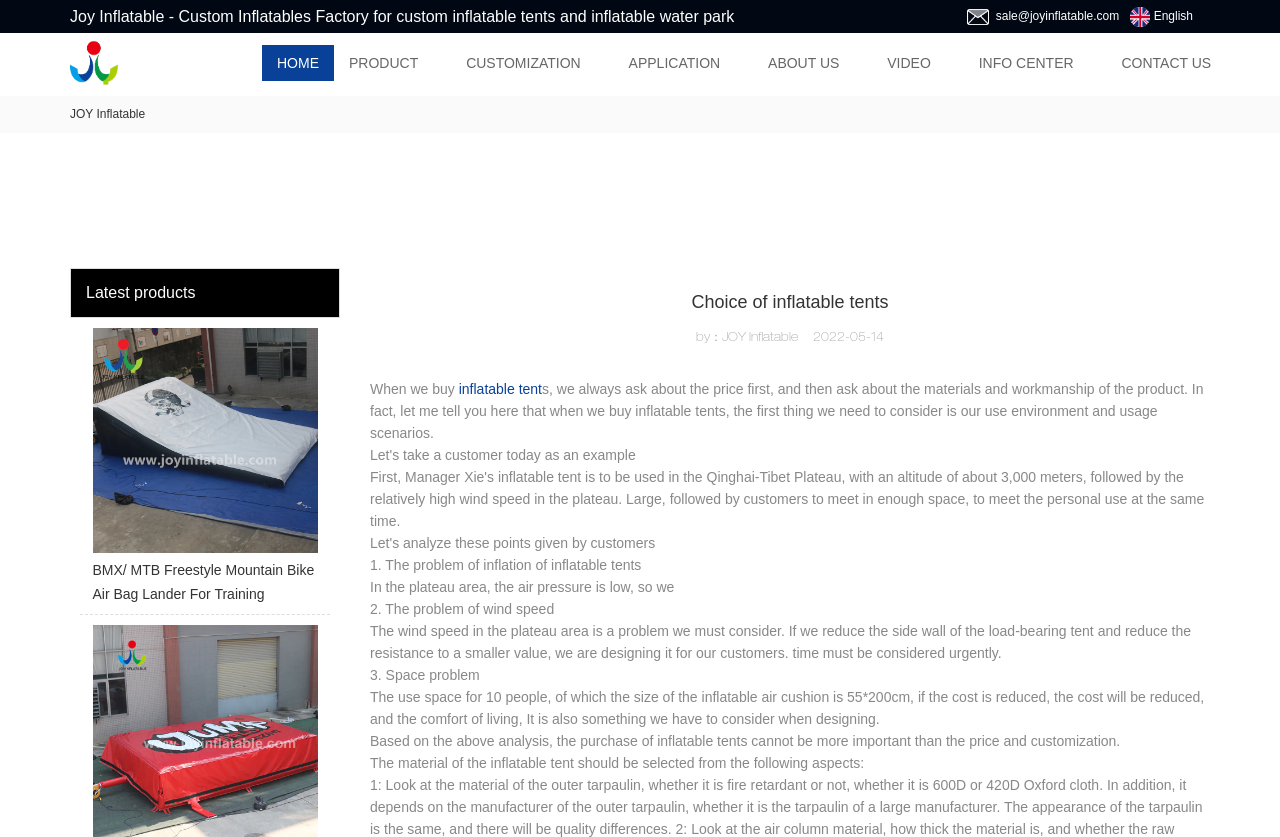What is the size of the inflatable air cushion mentioned in the text?
Offer a detailed and exhaustive answer to the question.

The size of the inflatable air cushion is mentioned in the text as 55*200cm, which is used to illustrate the space problem when designing an inflatable tent for 10 people.